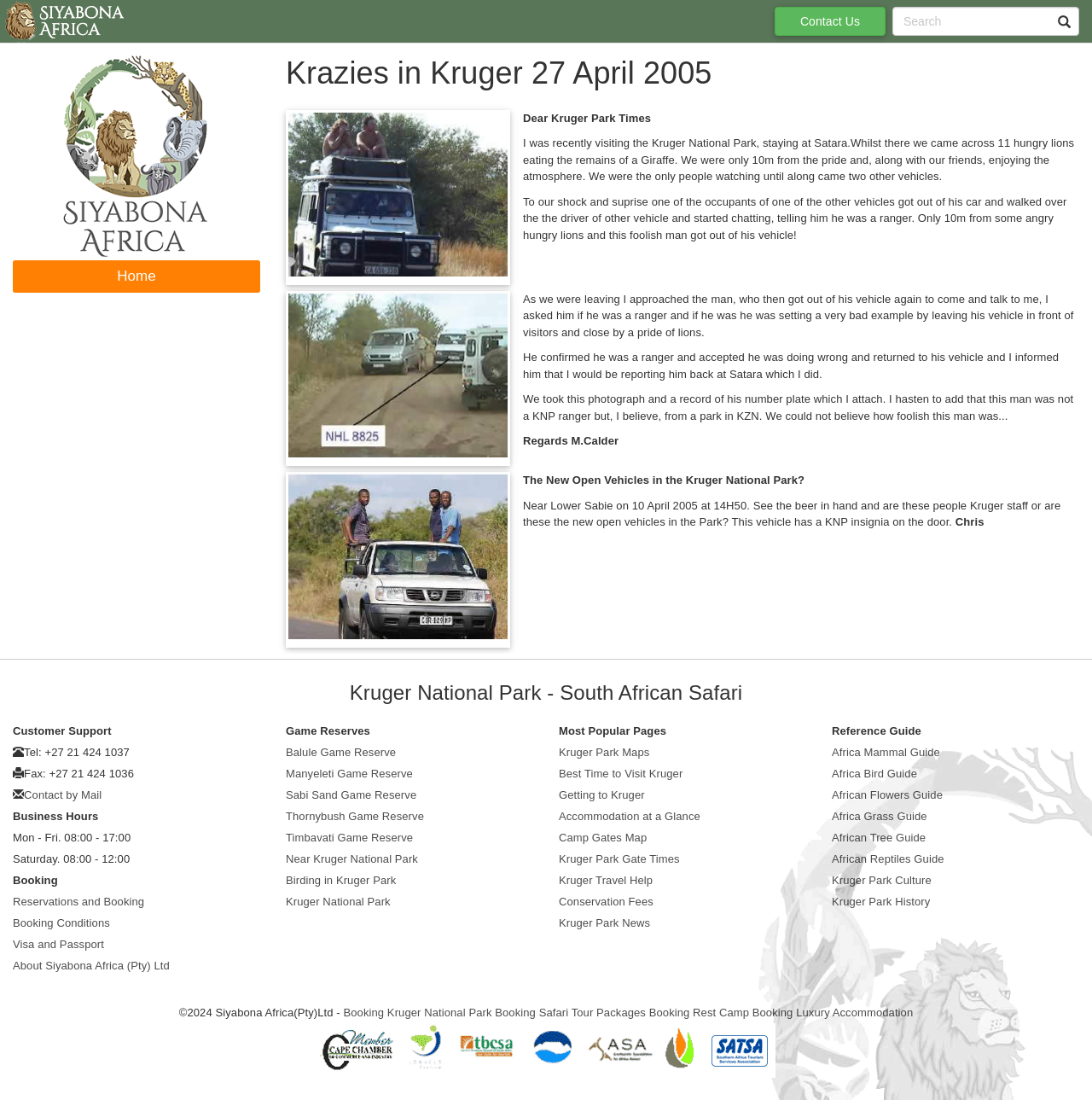Identify the bounding box coordinates necessary to click and complete the given instruction: "View Kruger Park Maps".

[0.512, 0.678, 0.595, 0.689]